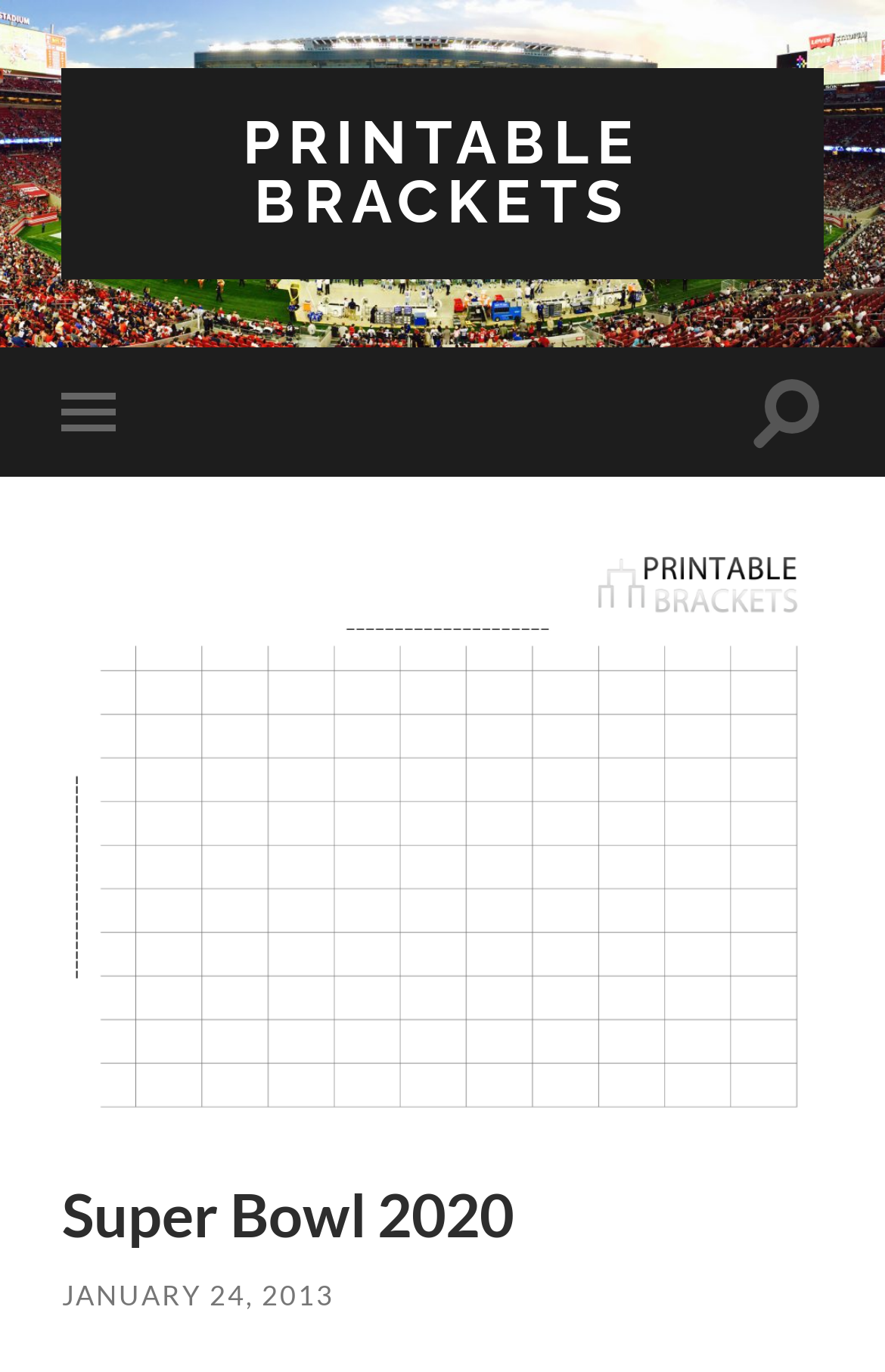From the element description parent_node: Remember Me name="rememberme" value="forever", predict the bounding box coordinates of the UI element. The coordinates must be specified in the format (top-left x, top-left y, bottom-right x, bottom-right y) and should be within the 0 to 1 range.

None